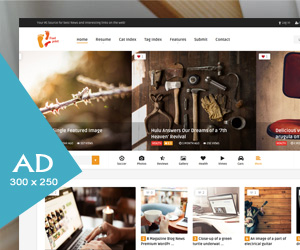Describe all the elements and aspects of the image comprehensively.

The image showcases an advertisement banner designed for a WordPress theme website. Displaying the dimensions of 300 by 250 pixels, this ad is strategically placed to attract visitors' attention. The layout includes a vibrant design featuring a selection of engaging visuals, such as tools and creative workspaces, hinting at the theme's versatility and creative potential. The ad encourages users to explore various sections of the site, prominently displaying links to categories like "Home," "Tag Index," and other features. This promotional space effectively communicates the essence of the theme, emphasizing its suitability for diverse website needs, from blogs to eCommerce platforms.